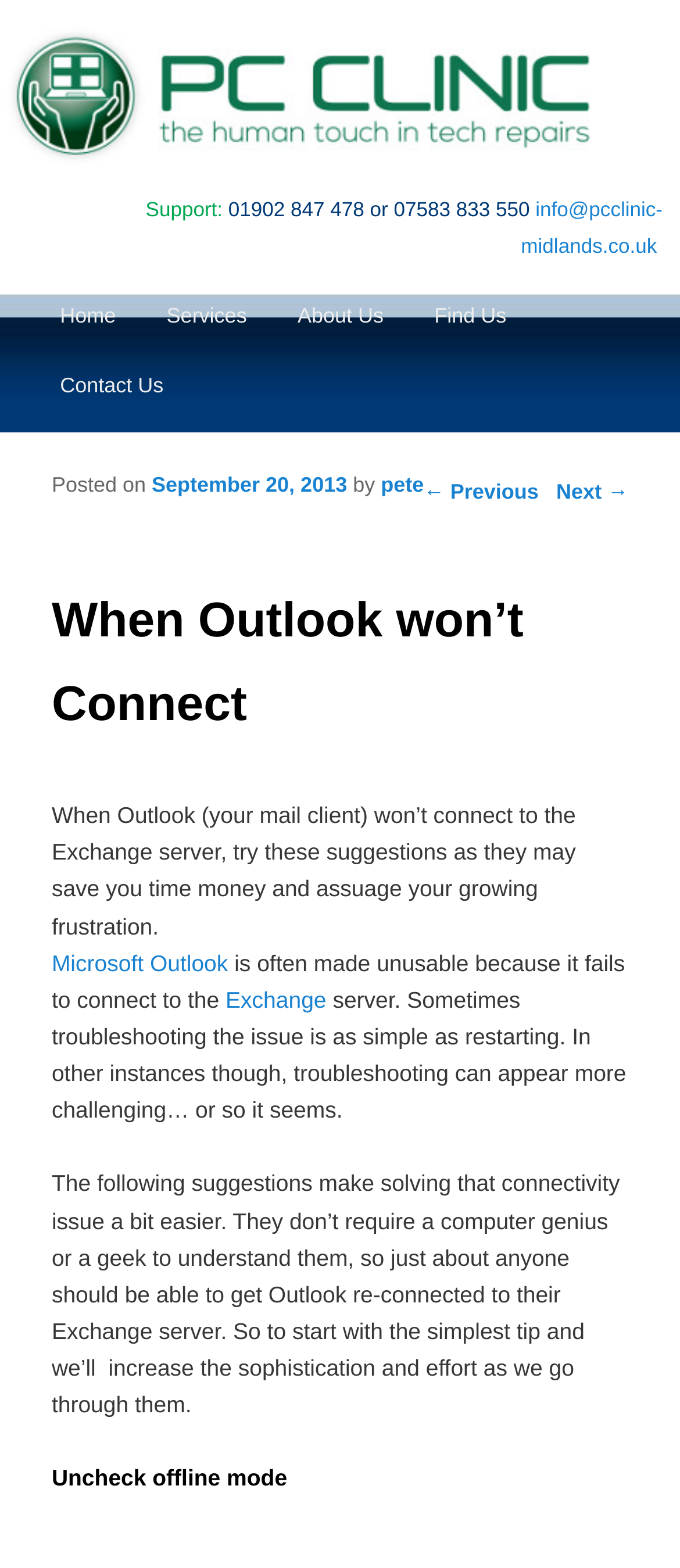Describe all the key features and sections of the webpage thoroughly.

The webpage appears to be a blog post or article from PC Clinic Midlands, a computer support service. At the top of the page, there is a logo image and a link to "PC Clinic" on the left, followed by a section with contact information, including phone numbers and an email address.

Below the contact information, there is a main menu with links to "Home", "Services", "About Us", "Find Us", and "Contact Us". To the right of the main menu, there is a section with links to navigate through the post, including "Skip to primary content" and "Skip to secondary content".

The main content of the page is an article titled "When Outlook won’t Connect", which discusses troubleshooting steps to resolve connectivity issues with Microsoft Outlook and Exchange servers. The article is divided into sections, with headings and paragraphs of text. There are also links to related terms, such as "Microsoft Outlook" and "Exchange".

The article begins with an introduction, followed by a series of suggestions to resolve the connectivity issue, with each suggestion presented in a separate section. The text is written in a conversational tone, with the author attempting to reassure readers that the troubleshooting steps are simple and do not require advanced technical knowledge.

Overall, the webpage appears to be a helpful resource for individuals experiencing issues with Outlook and Exchange servers, providing practical advice and guidance in a clear and concise manner.